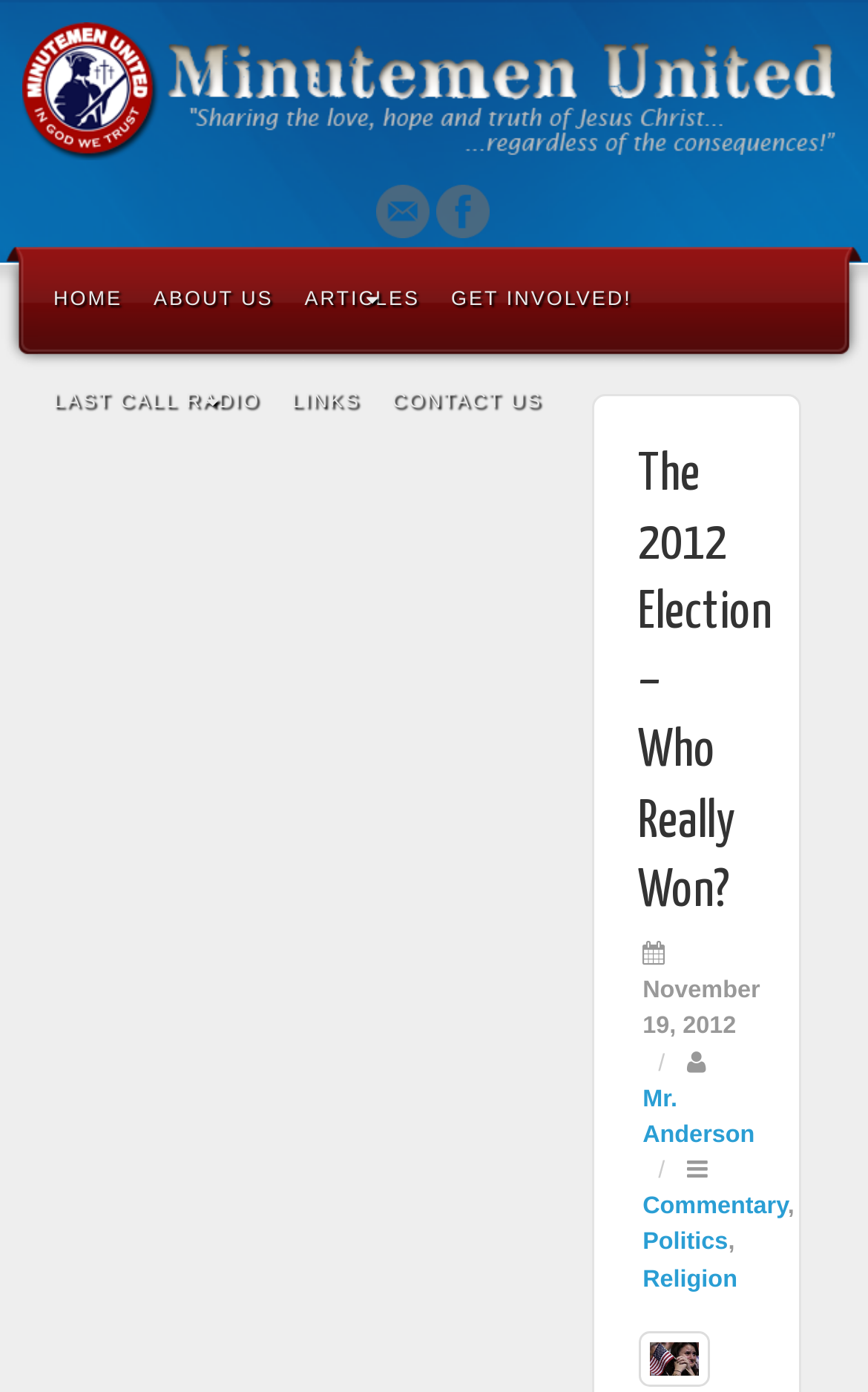Explain the webpage's layout and main content in detail.

The webpage is about the 2012 election, with a focus on who really won. At the top left, there is a logo of Minutemen United, accompanied by a link to the organization's website. Below the logo, there are several links to social media platforms, including Email, Facebook, and others.

The main navigation menu is located at the top center of the page, with links to HOME, ABOUT US, ARTICLES, GET INVOLVED!, LAST CALL RADIO, LINKS, and CONTACT US. The ARTICLES link has a dropdown icon, indicating that it leads to a submenu.

Below the navigation menu, there is a header section that takes up most of the page's width. The header features a prominent heading that reads "The 2012 Election – Who Really Won?" in large font. Below the heading, there is a timestamp indicating that the article was published on November 19, 2012.

The article's author, Mr. Anderson, is credited below the timestamp, along with links to categories such as Commentary, Politics, and Religion. The article's content is not explicitly described in the accessibility tree, but it likely follows the author credit section.

Overall, the webpage appears to be a blog post or article discussing the 2012 election, with a focus on the author's perspective and analysis.